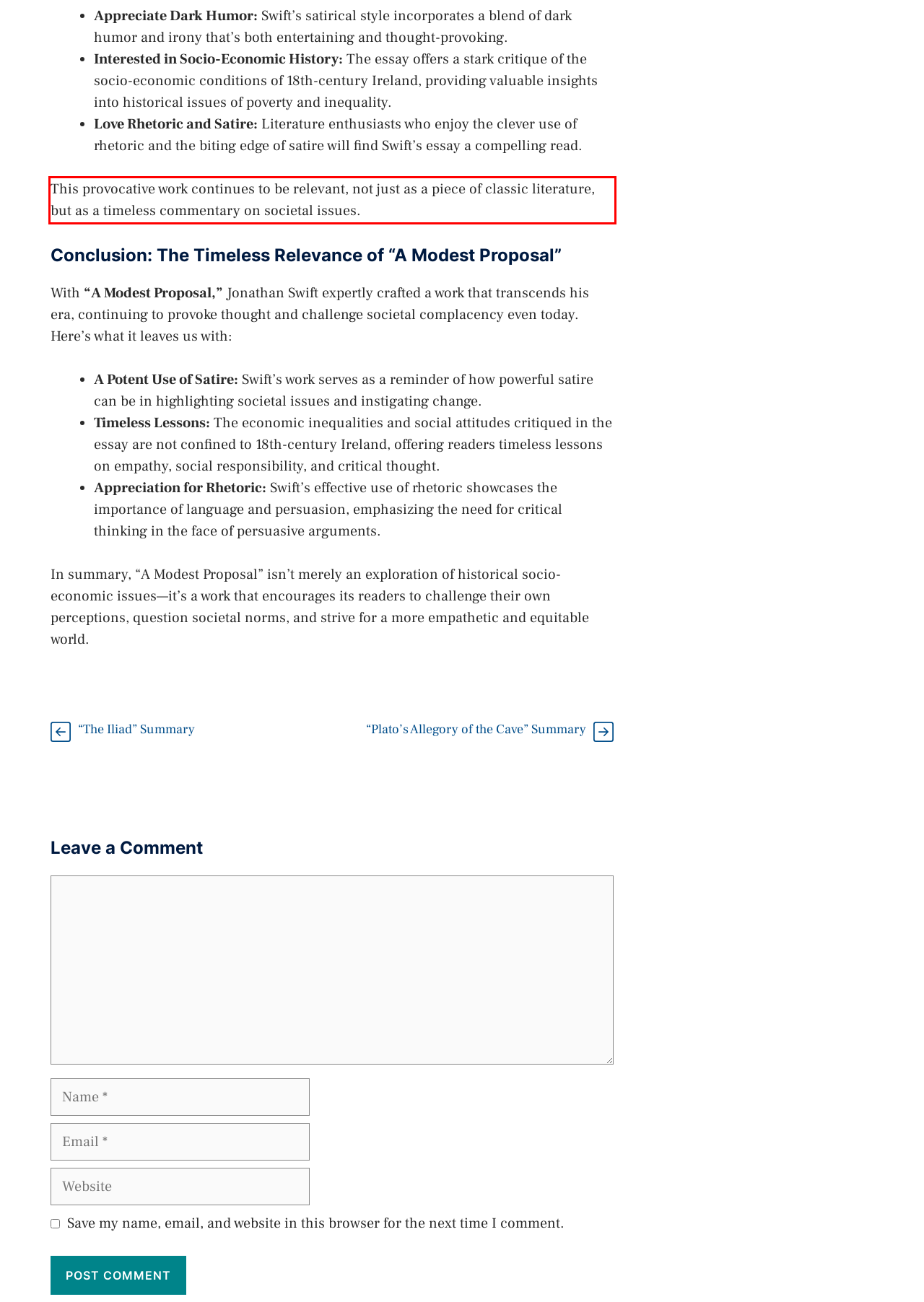With the provided screenshot of a webpage, locate the red bounding box and perform OCR to extract the text content inside it.

This provocative work continues to be relevant, not just as a piece of classic literature, but as a timeless commentary on societal issues.